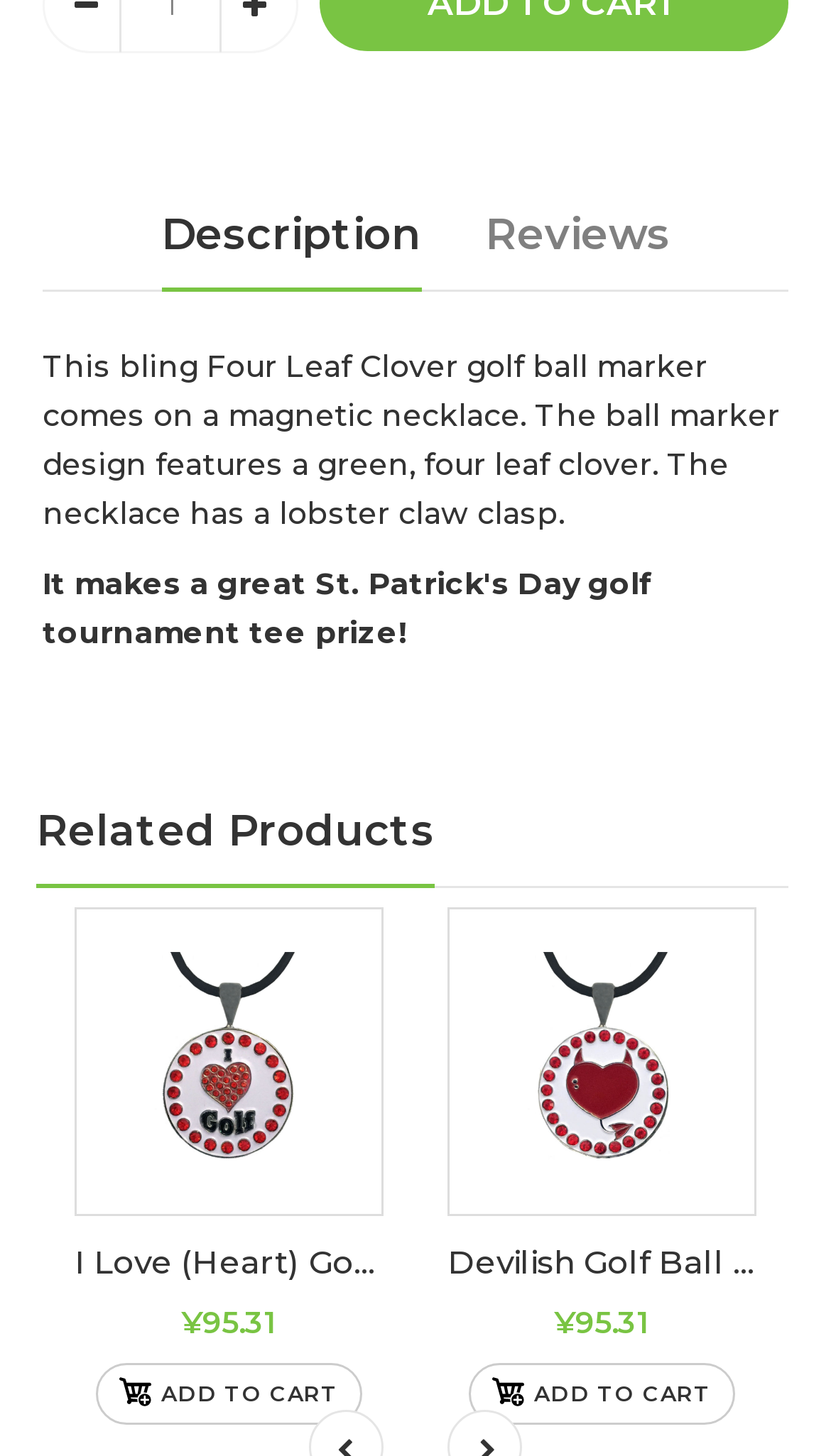Ascertain the bounding box coordinates for the UI element detailed here: "Related Products". The coordinates should be provided as [left, top, right, bottom] with each value being a float between 0 and 1.

[0.044, 0.532, 0.523, 0.608]